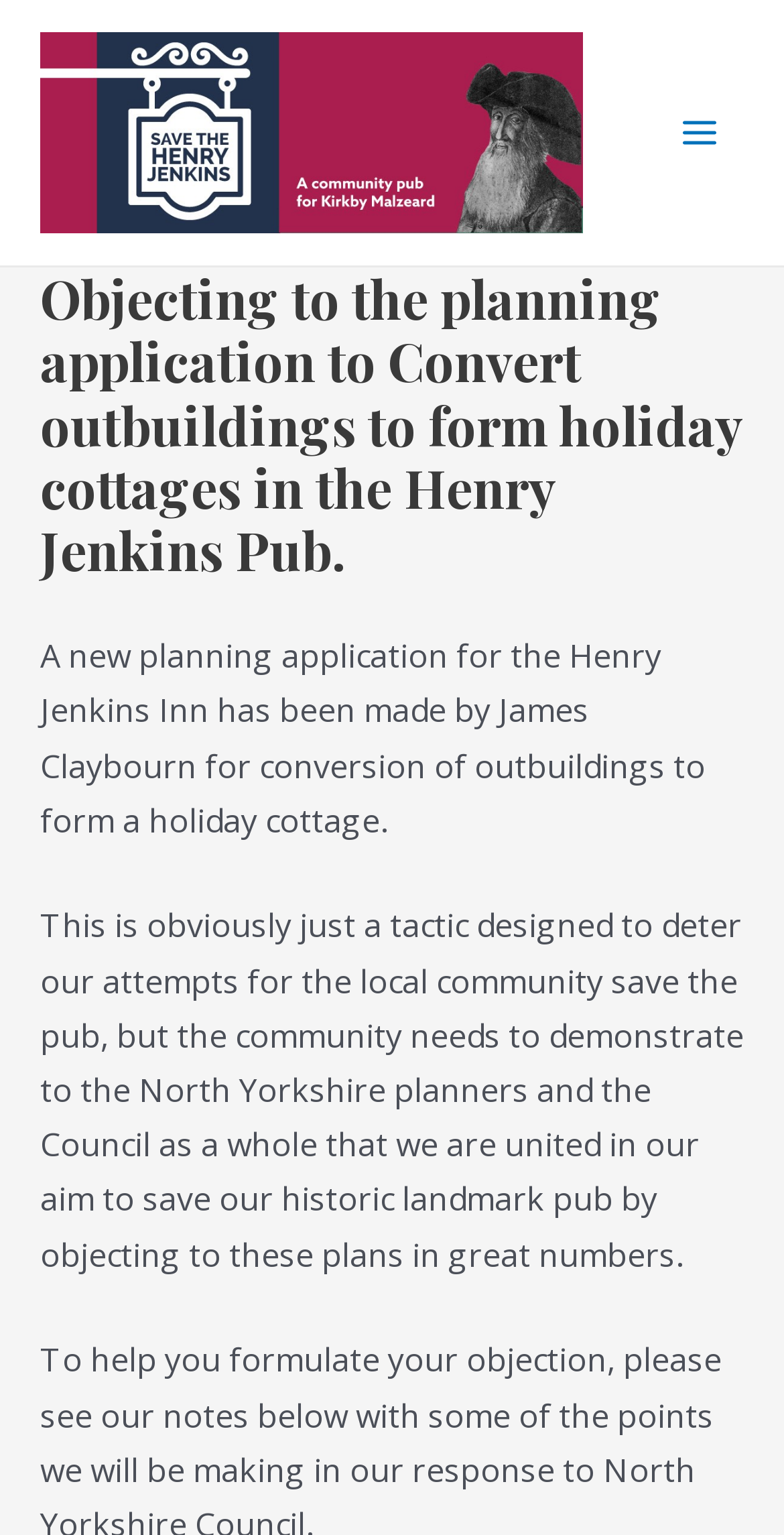What is the purpose of the planning application?
Utilize the information in the image to give a detailed answer to the question.

Based on the webpage content, it is clear that the planning application is intended to convert outbuildings to form holiday cottages in the Henry Jenkins Pub.